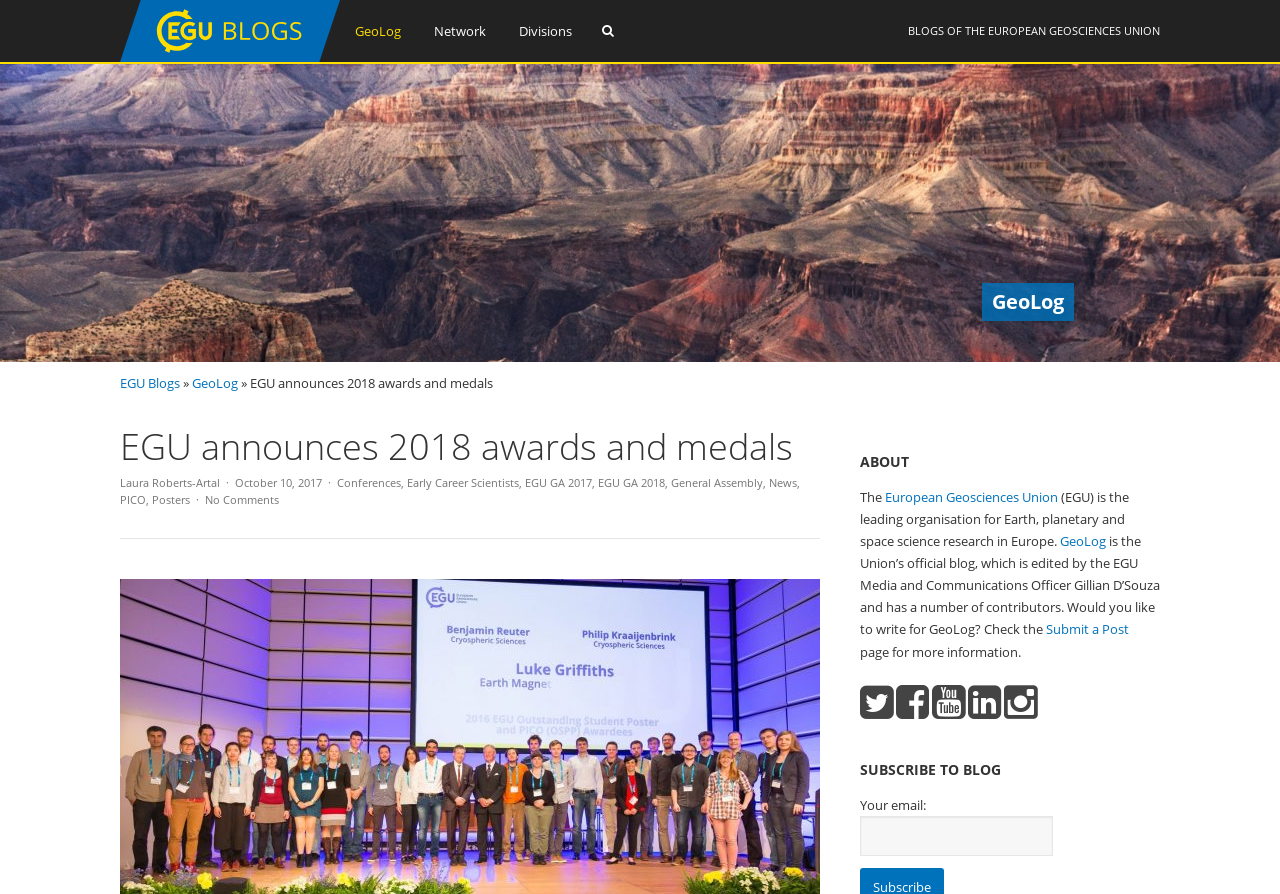Can you pinpoint the bounding box coordinates for the clickable element required for this instruction: "Visit the European Geosciences Union website"? The coordinates should be four float numbers between 0 and 1, i.e., [left, top, right, bottom].

[0.691, 0.546, 0.827, 0.566]